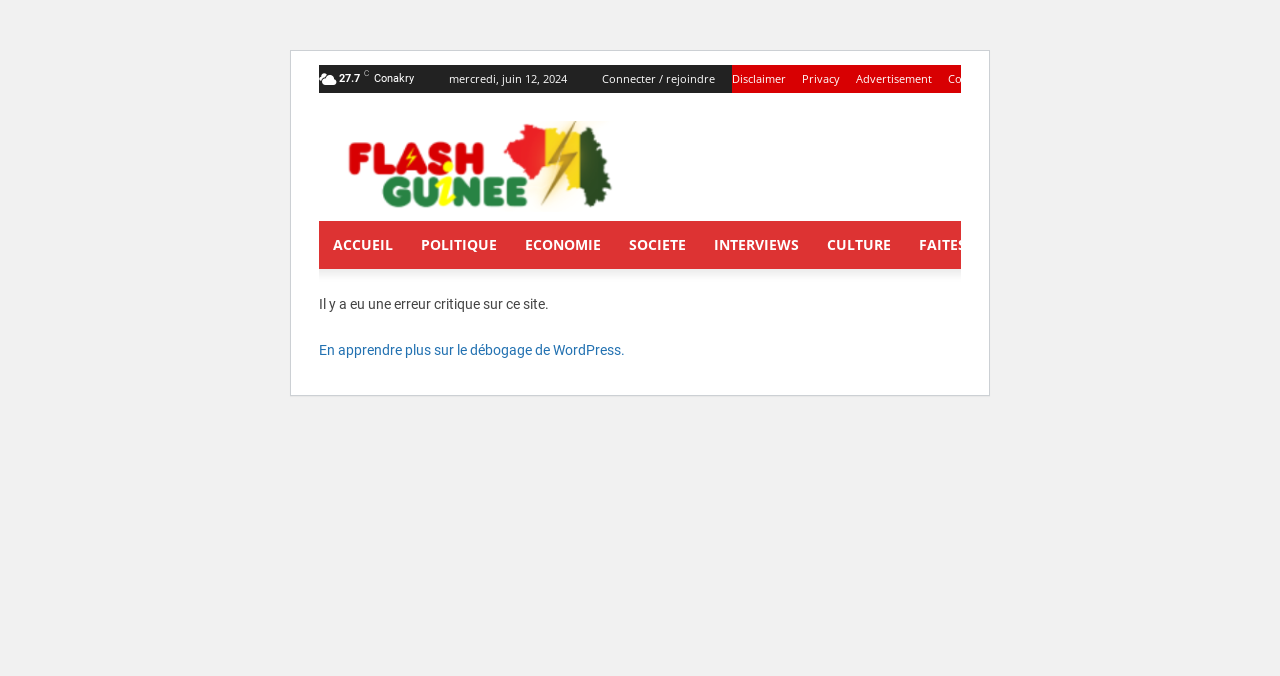What is the date displayed on the webpage?
Based on the image, please offer an in-depth response to the question.

I found the date 'mercredi, juin 12, 2024' on the webpage by looking at the StaticText element with the bounding box coordinates [0.351, 0.105, 0.443, 0.127].